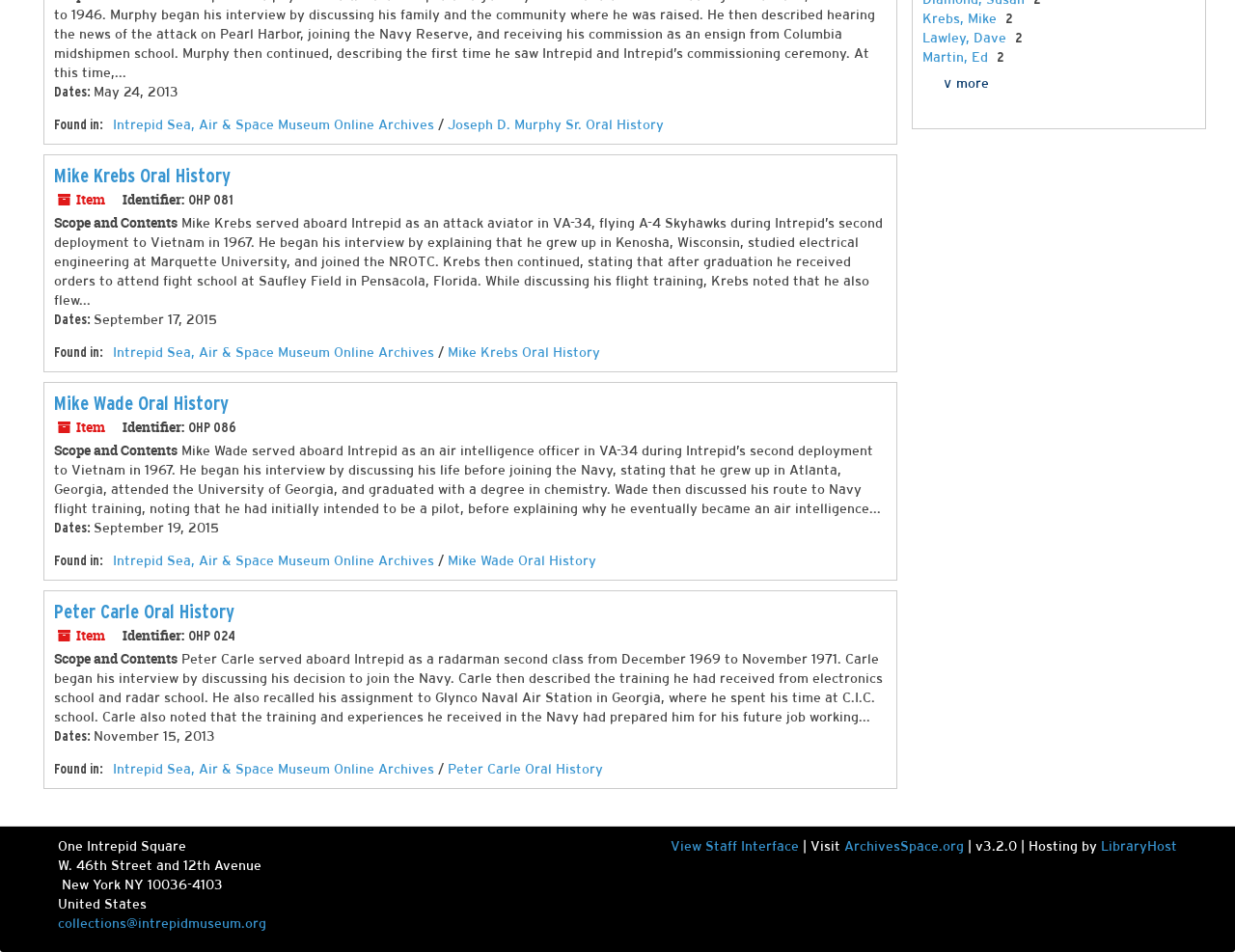Find the bounding box coordinates for the HTML element specified by: "collections@intrepidmuseum.org".

[0.047, 0.961, 0.216, 0.977]